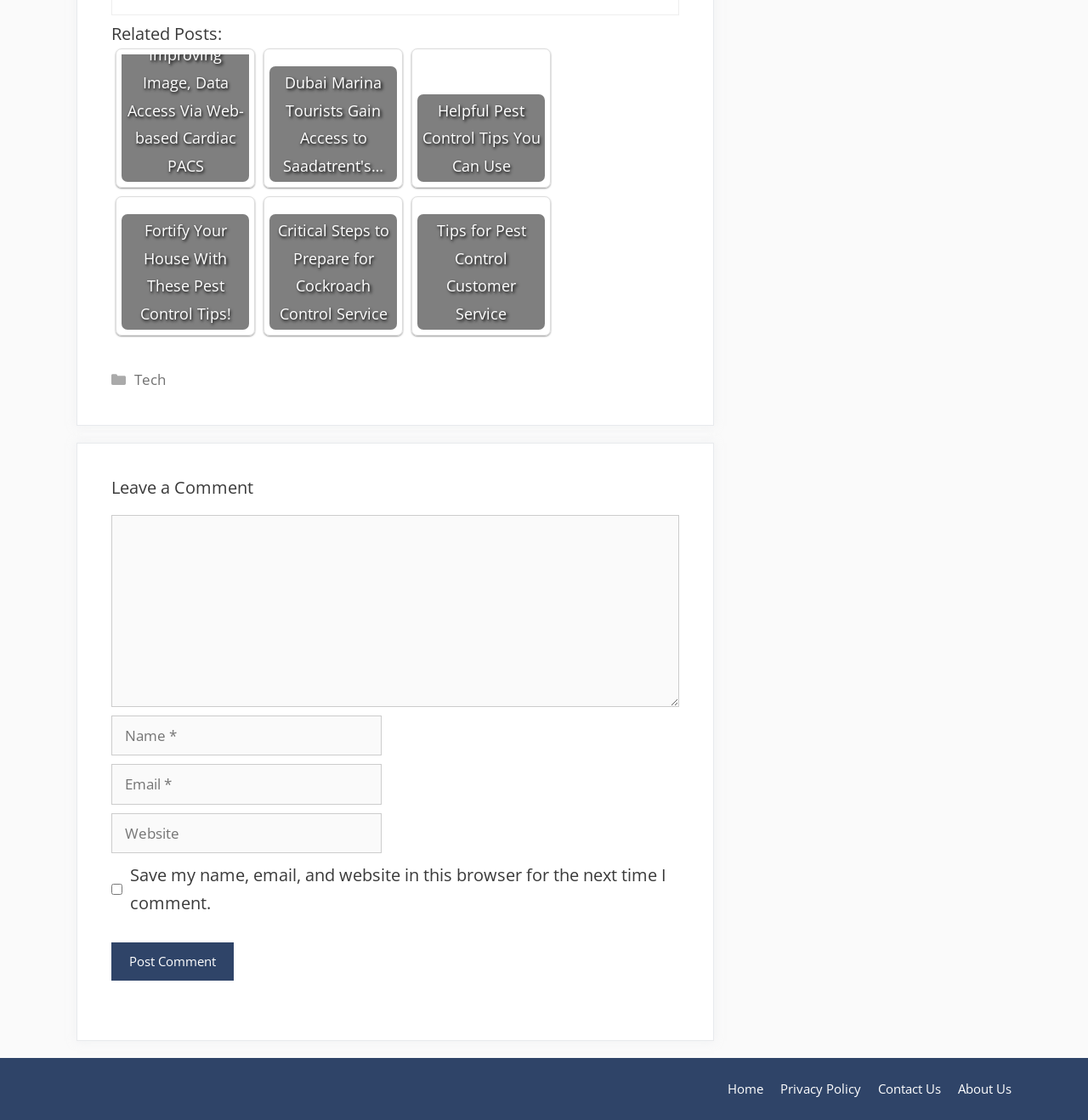What is the function of the 'Post Comment' button? Refer to the image and provide a one-word or short phrase answer.

Submit a comment